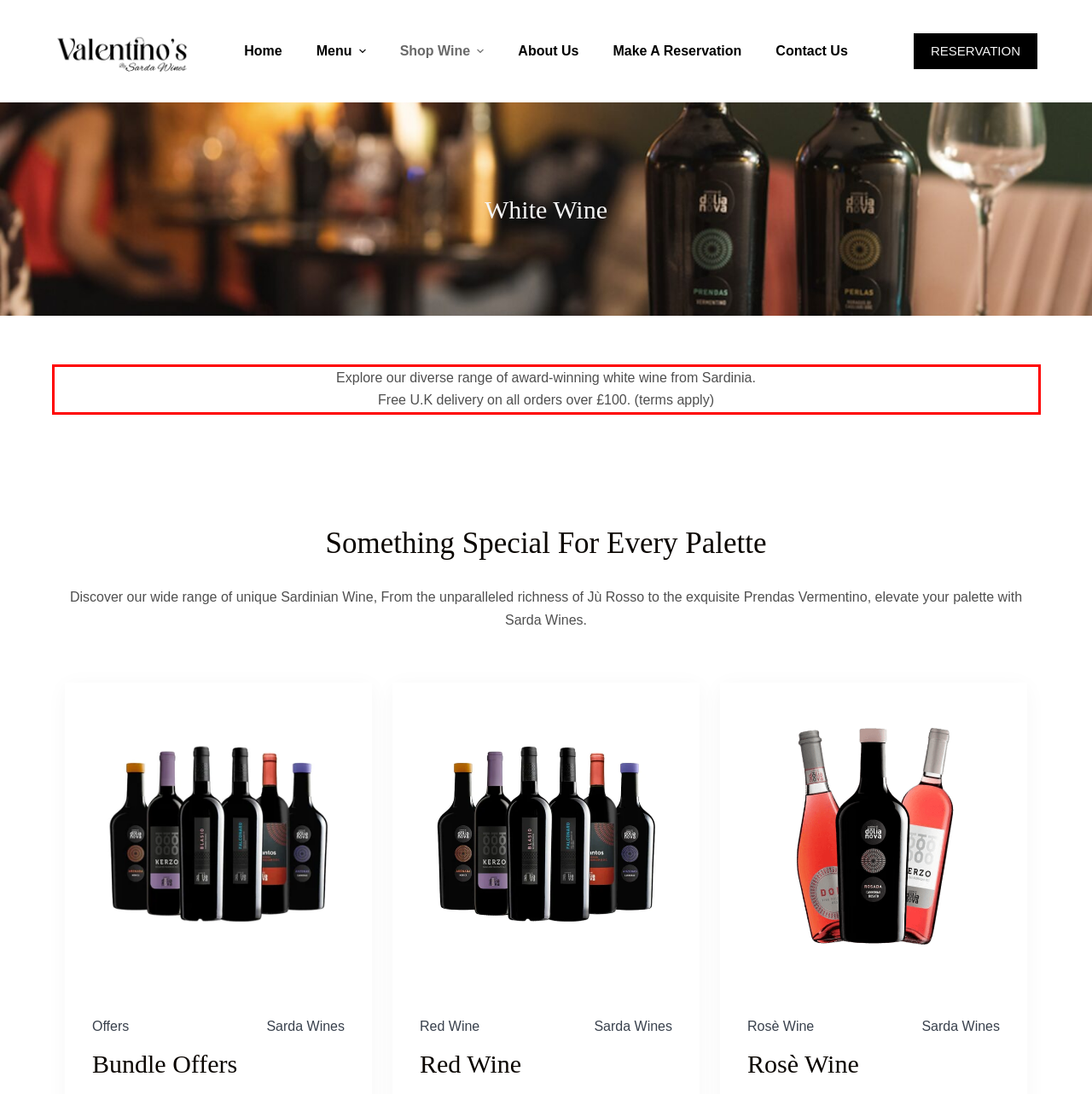Please examine the screenshot of the webpage and read the text present within the red rectangle bounding box.

Explore our diverse range of award-winning white wine from Sardinia. Free U.K delivery on all orders over £100. (terms apply)